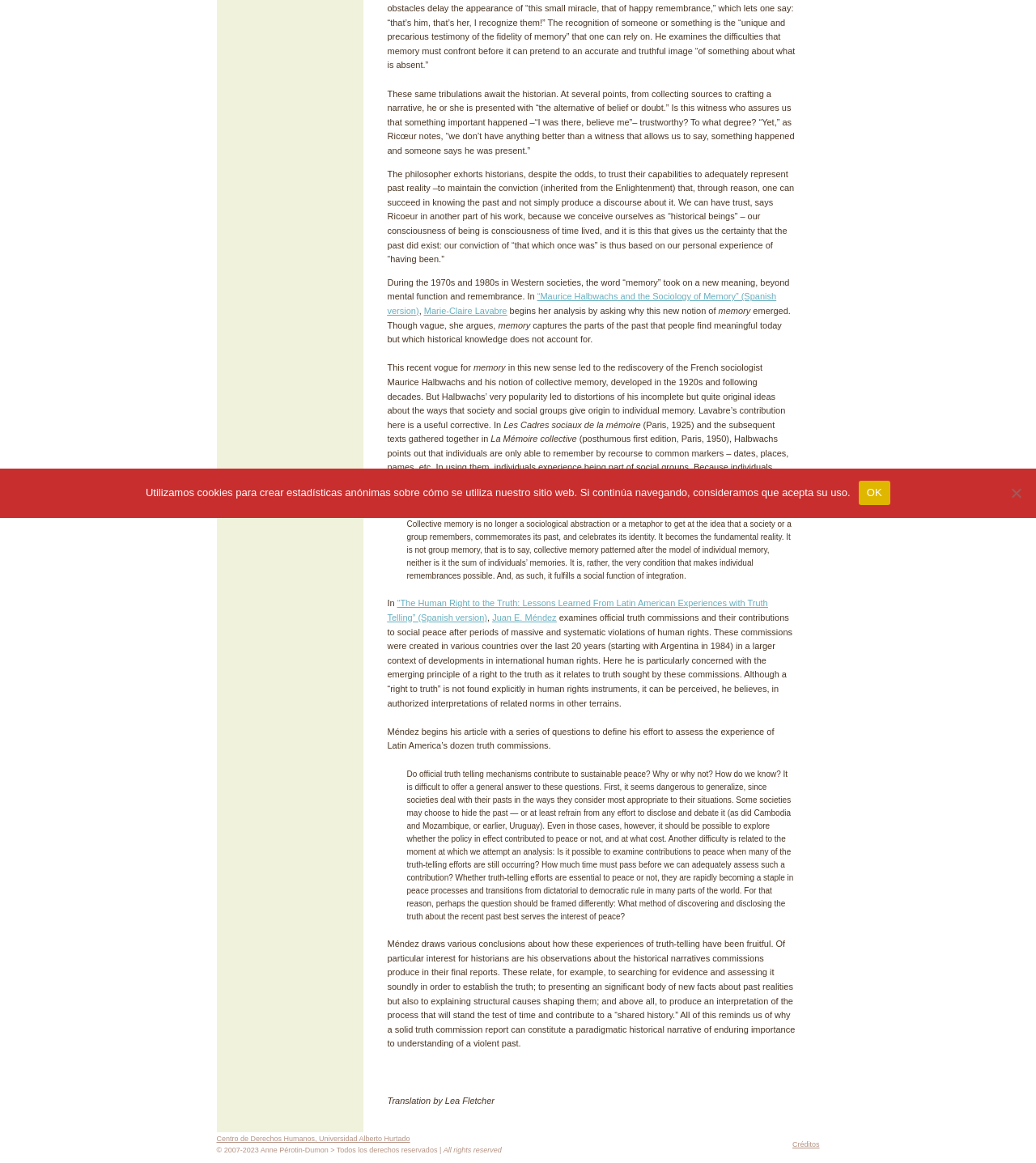Using the format (top-left x, top-left y, bottom-right x, bottom-right y), and given the element description, identify the bounding box coordinates within the screenshot: Contact Us

None